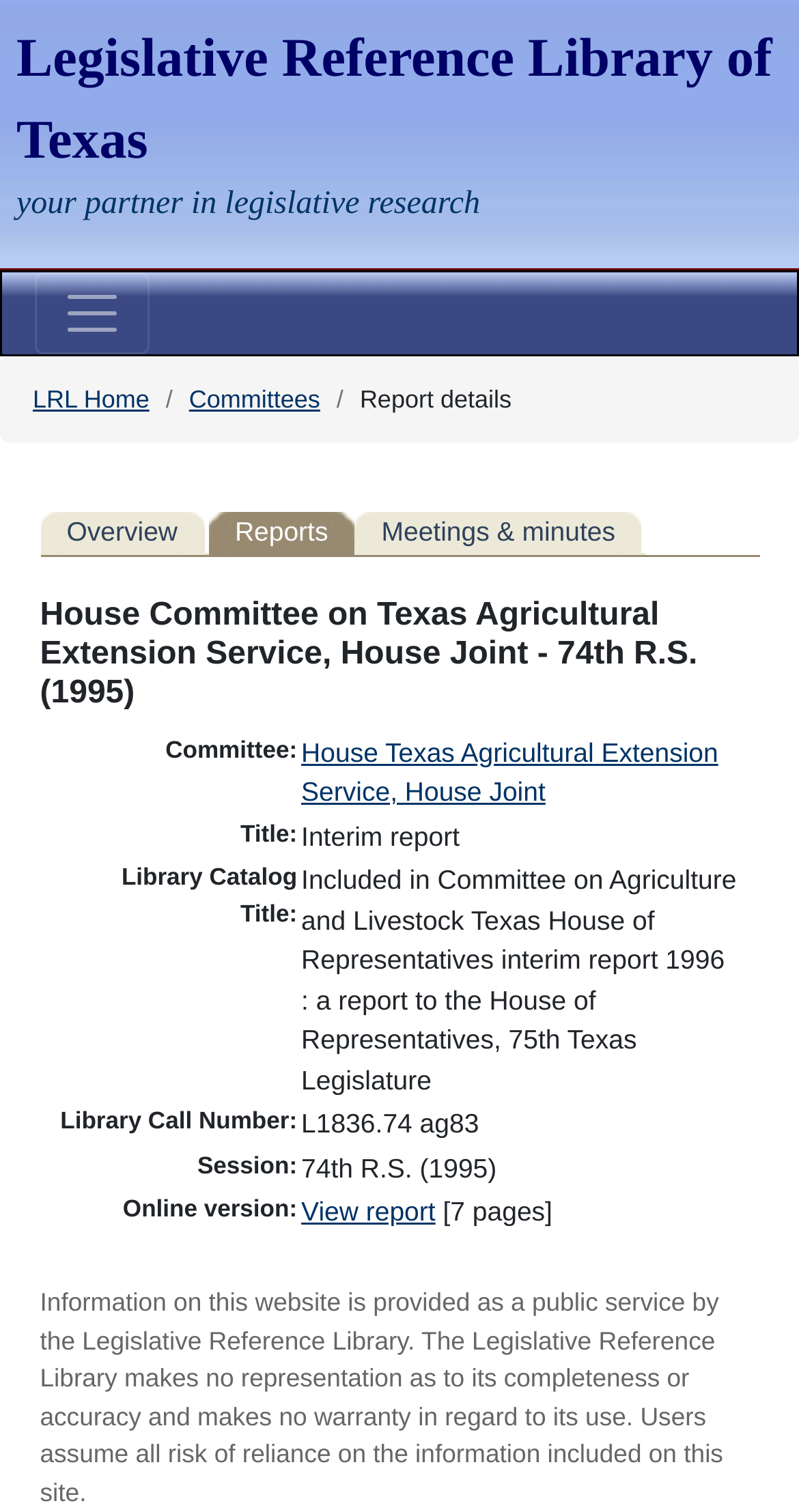Determine the coordinates of the bounding box for the clickable area needed to execute this instruction: "Toggle navigation".

[0.044, 0.18, 0.187, 0.234]